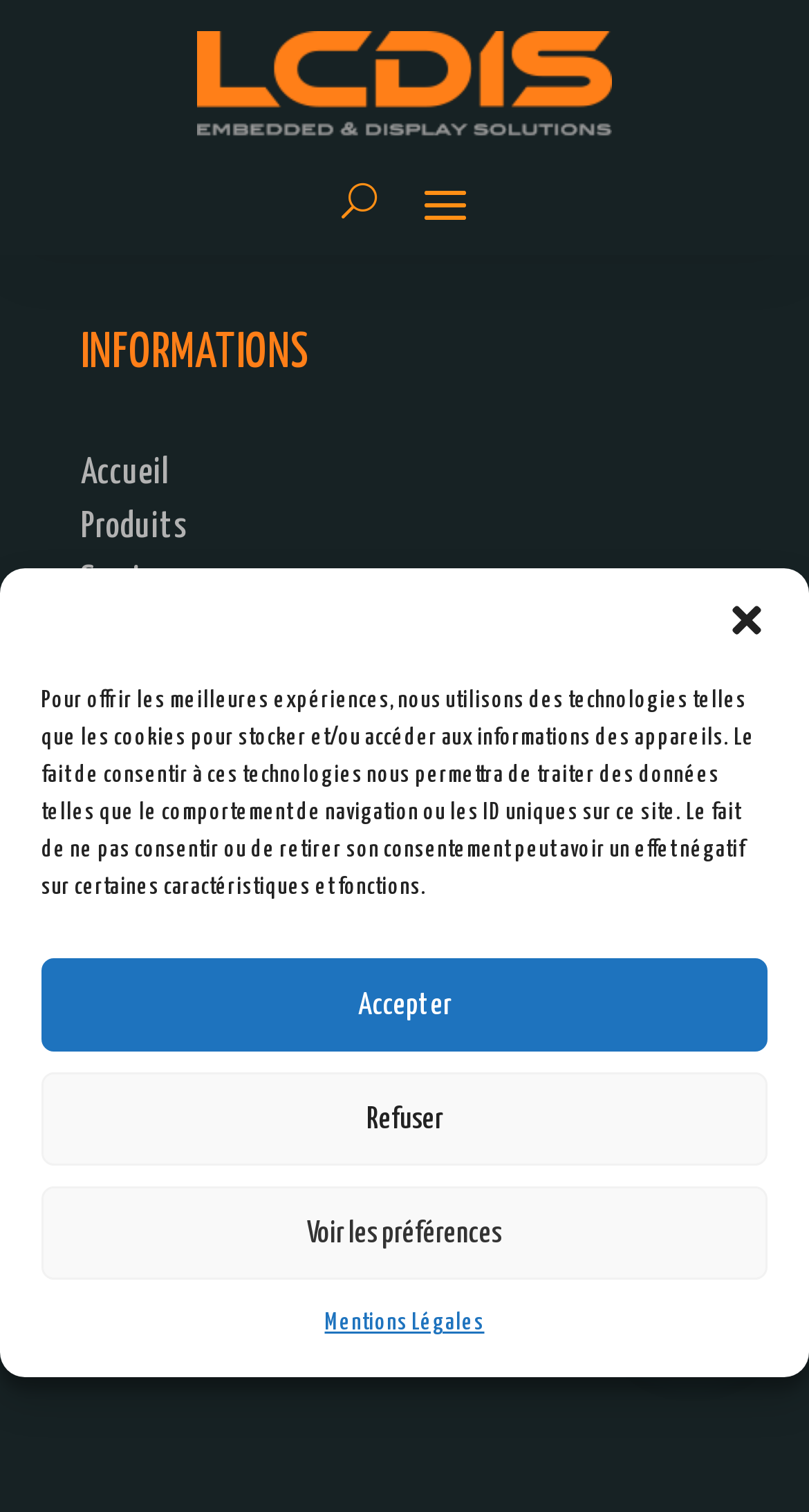Explain the webpage's layout and main content in detail.

This webpage appears to be an error page, as indicated by the title "Page non trouvée" (Page not found). At the top of the page, there is a dialog box with a title "Gérer le consentement" (Manage consent) that takes up most of the width of the page. The dialog box contains a lengthy text explaining the use of technologies such as cookies to store and access device information. Below the text, there are three buttons: "Accepter" (Accept), "Refuser" (Refuse), and "Voir les préférences" (See preferences). 

To the right of the dialog box, there is a button to close the dialog box. Below the dialog box, there is a link to "Mentions Légales" (Legal notices). 

On the top-left corner of the page, there is a logo image with the text "logo lcdis" and a link to the logo. Next to the logo, there is a button with the letter "U". 

Below the logo, there is a menu with five links: "Accueil" (Home), "Produits" (Products), "Services" (Services), "Options" (Options), and "Contactez-Nous" (Contact us). 

On the bottom-left corner of the page, there is a section with the company's address, including the street address, city, and country. There are also two icons, one representing a phone and the other an envelope, with corresponding links to the phone number and email address. 

On the bottom-right corner of the page, there is a button to open a chat window and a link to contact the company.